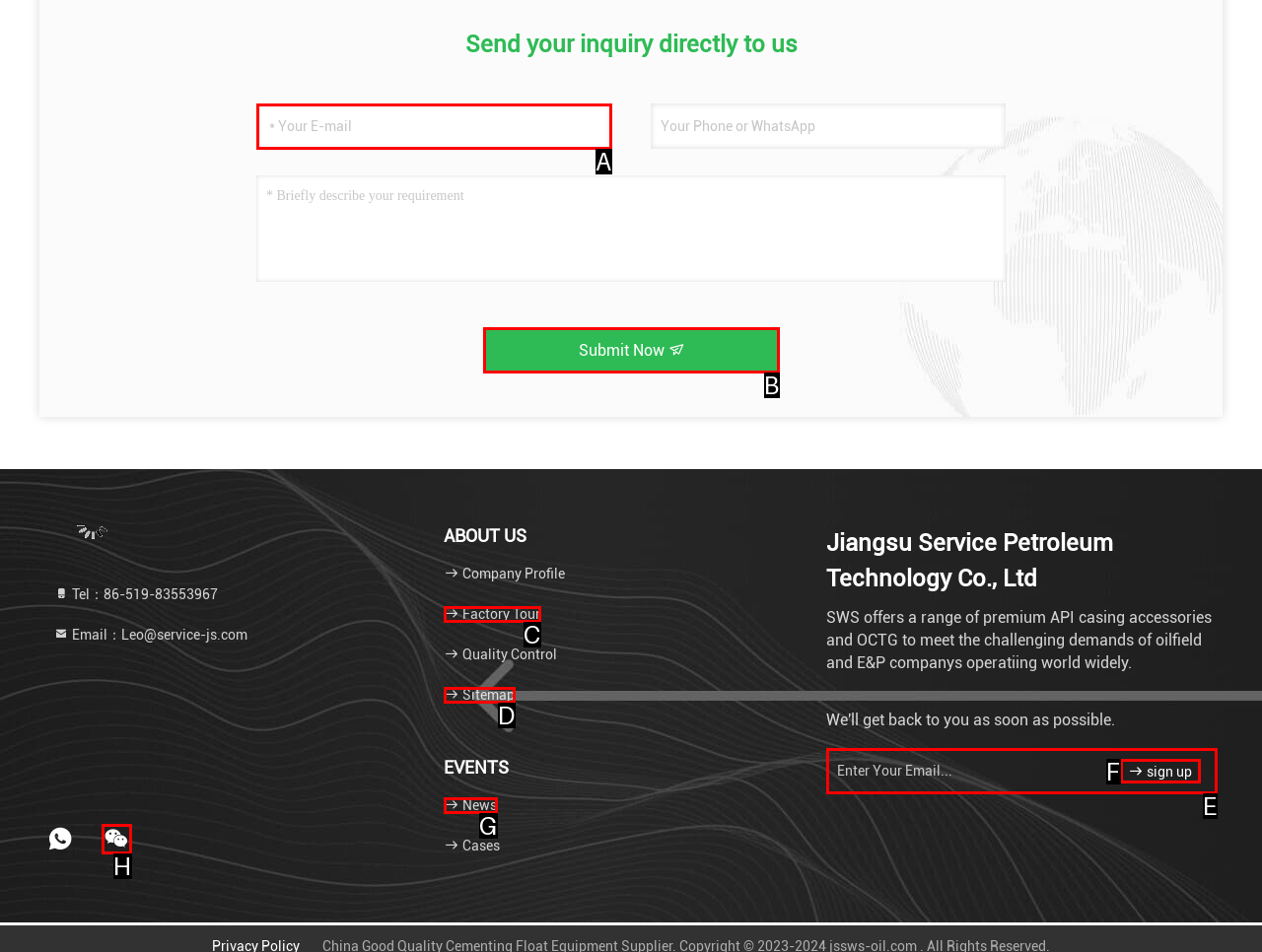Choose the option that best matches the description: placeholder="* Your E-mail"
Indicate the letter of the matching option directly.

A